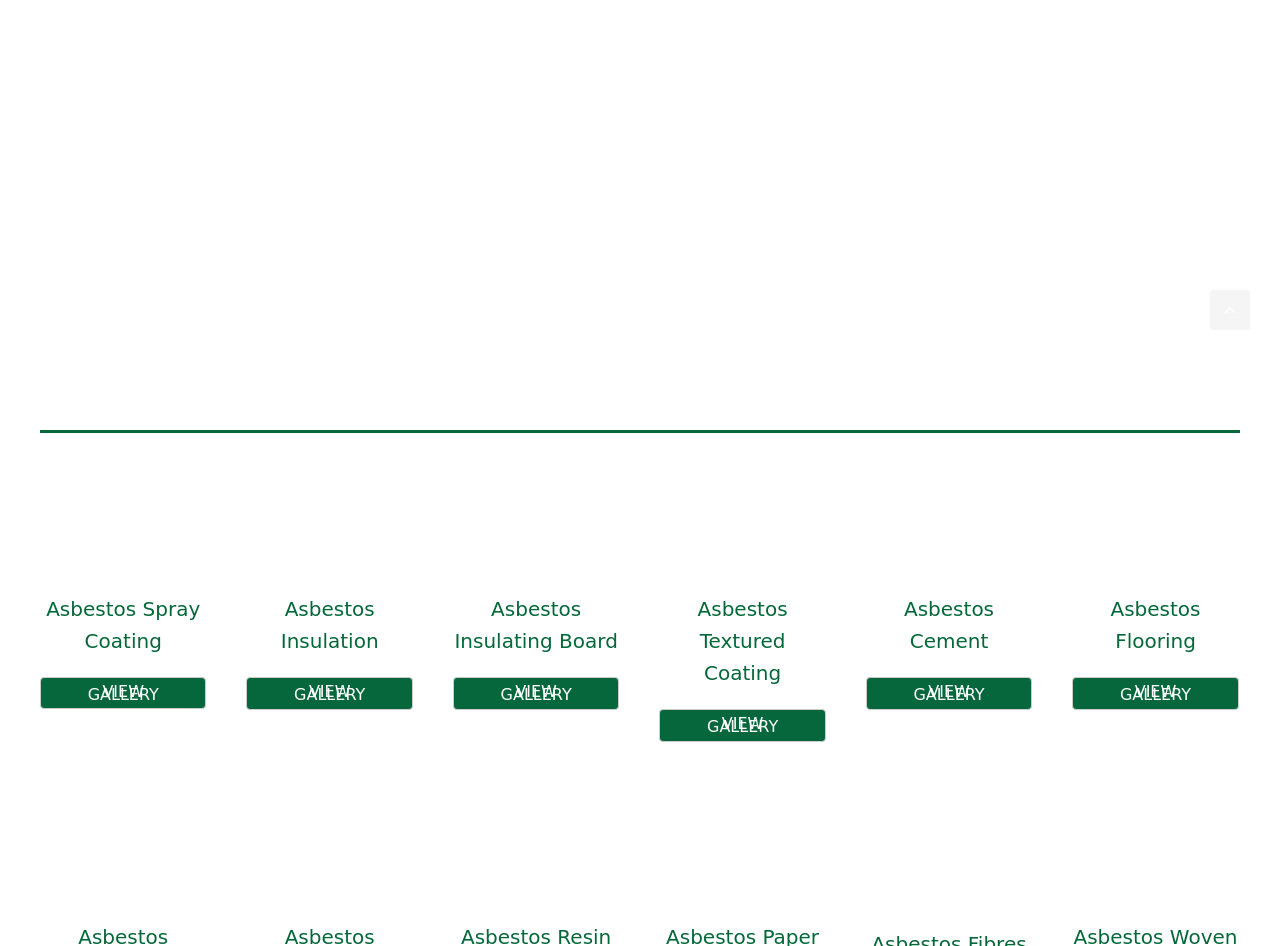Provide a single word or phrase to answer the given question: 
What is the last type of asbestos product shown?

Asbestos Flooring